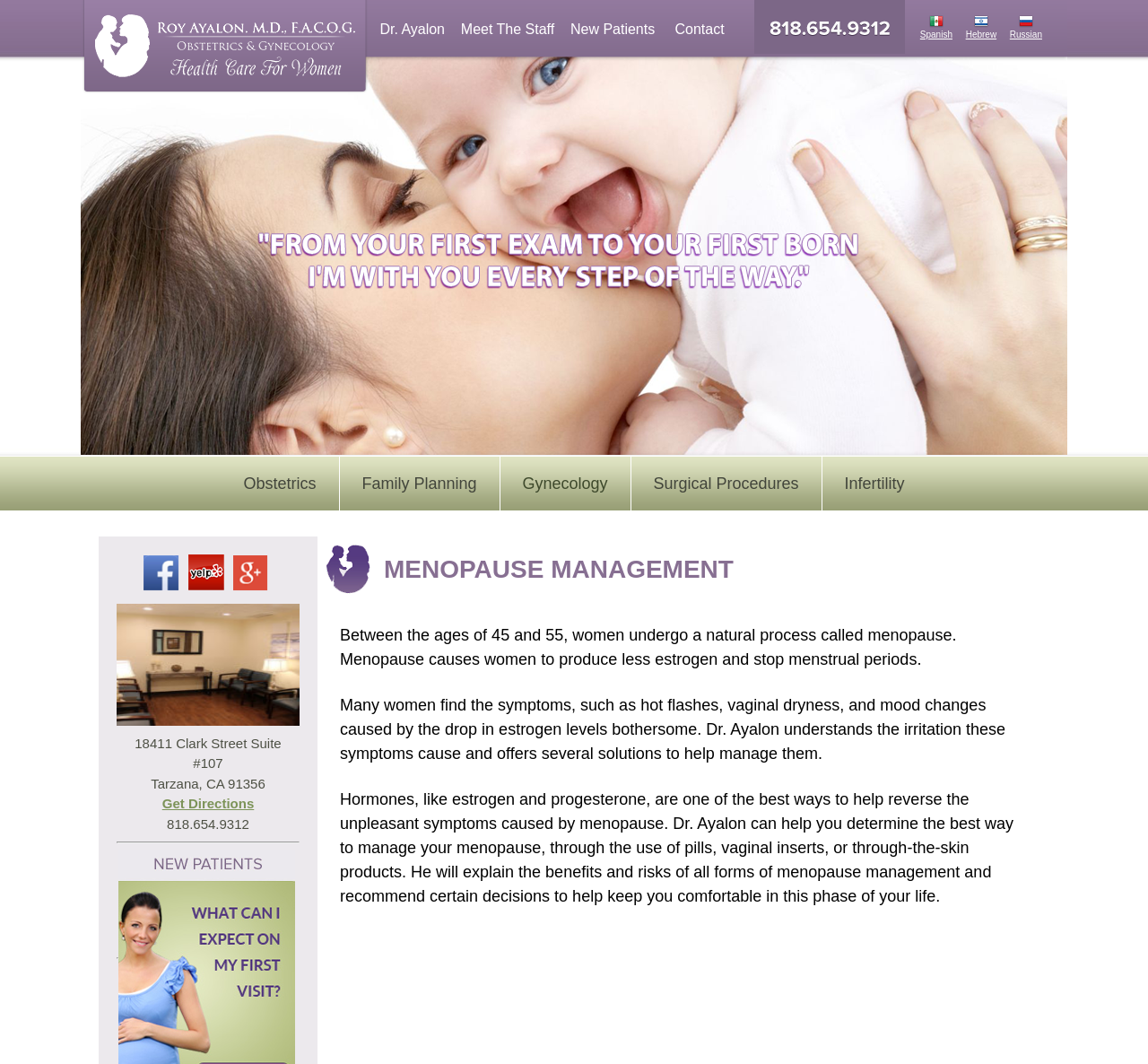Could you specify the bounding box coordinates for the clickable section to complete the following instruction: "Click Dr. Ayalon's profile link"?

[0.07, 0.0, 0.305, 0.093]